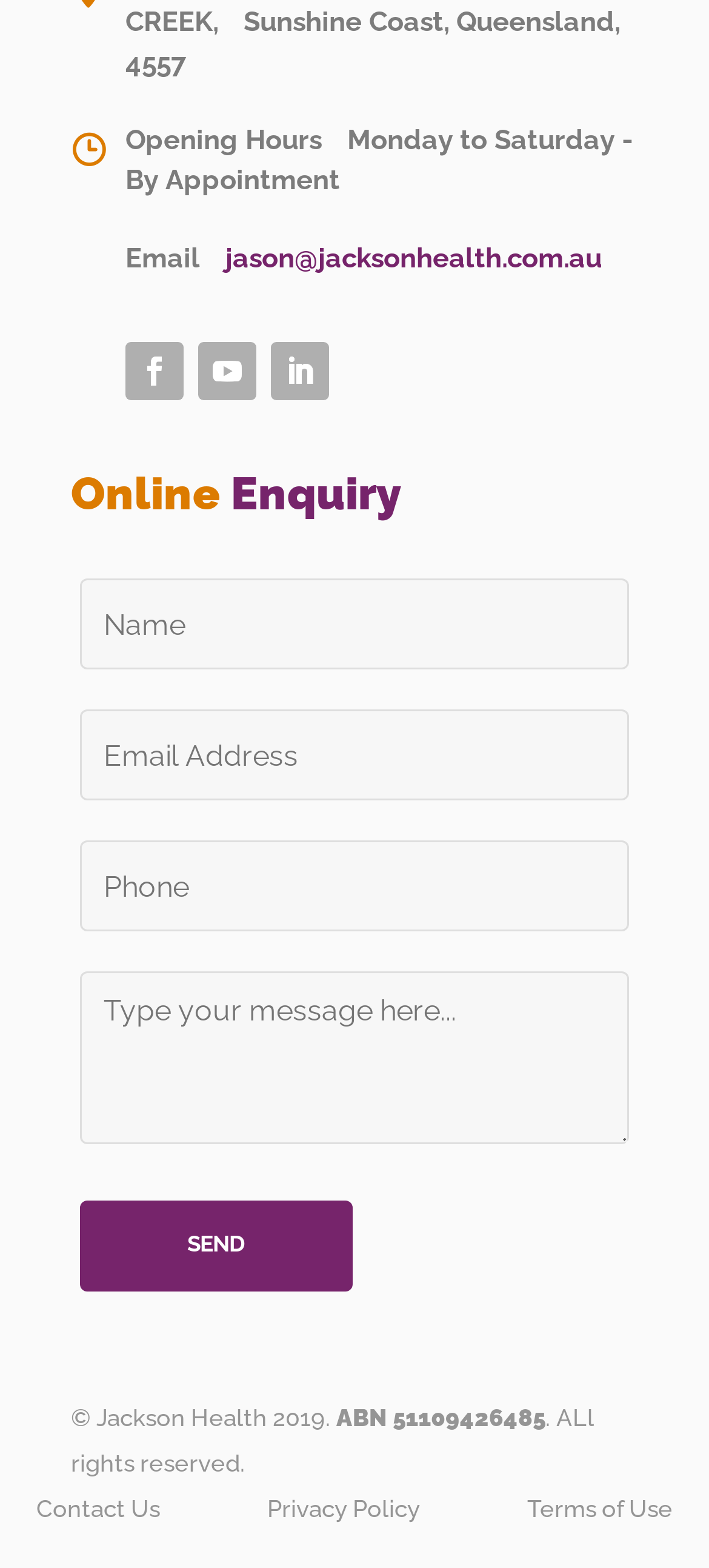Please identify the bounding box coordinates of where to click in order to follow the instruction: "Contact via phone number".

None